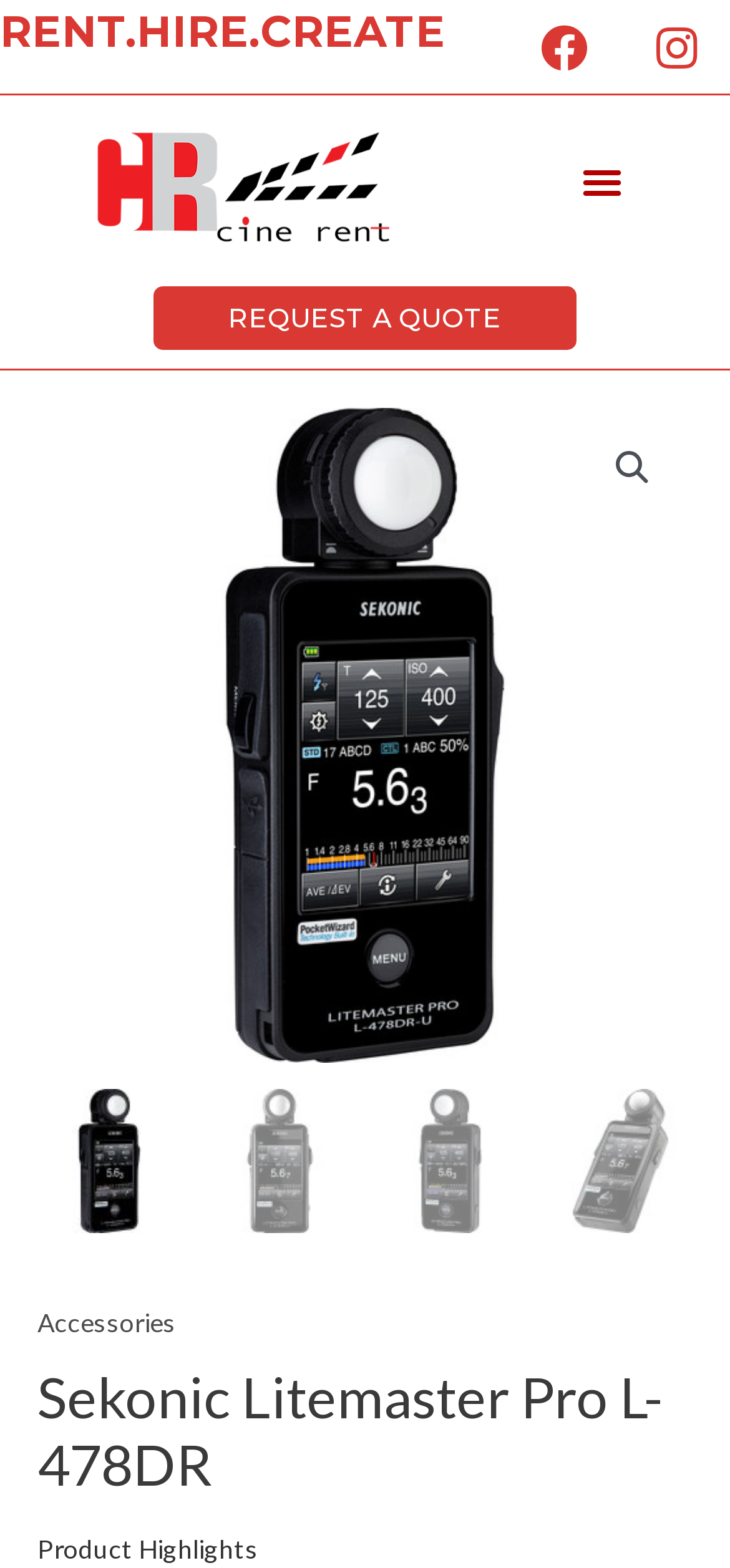Given the element description Request a quote, specify the bounding box coordinates of the corresponding UI element in the format (top-left x, top-left y, bottom-right x, bottom-right y). All values must be between 0 and 1.

[0.21, 0.182, 0.79, 0.223]